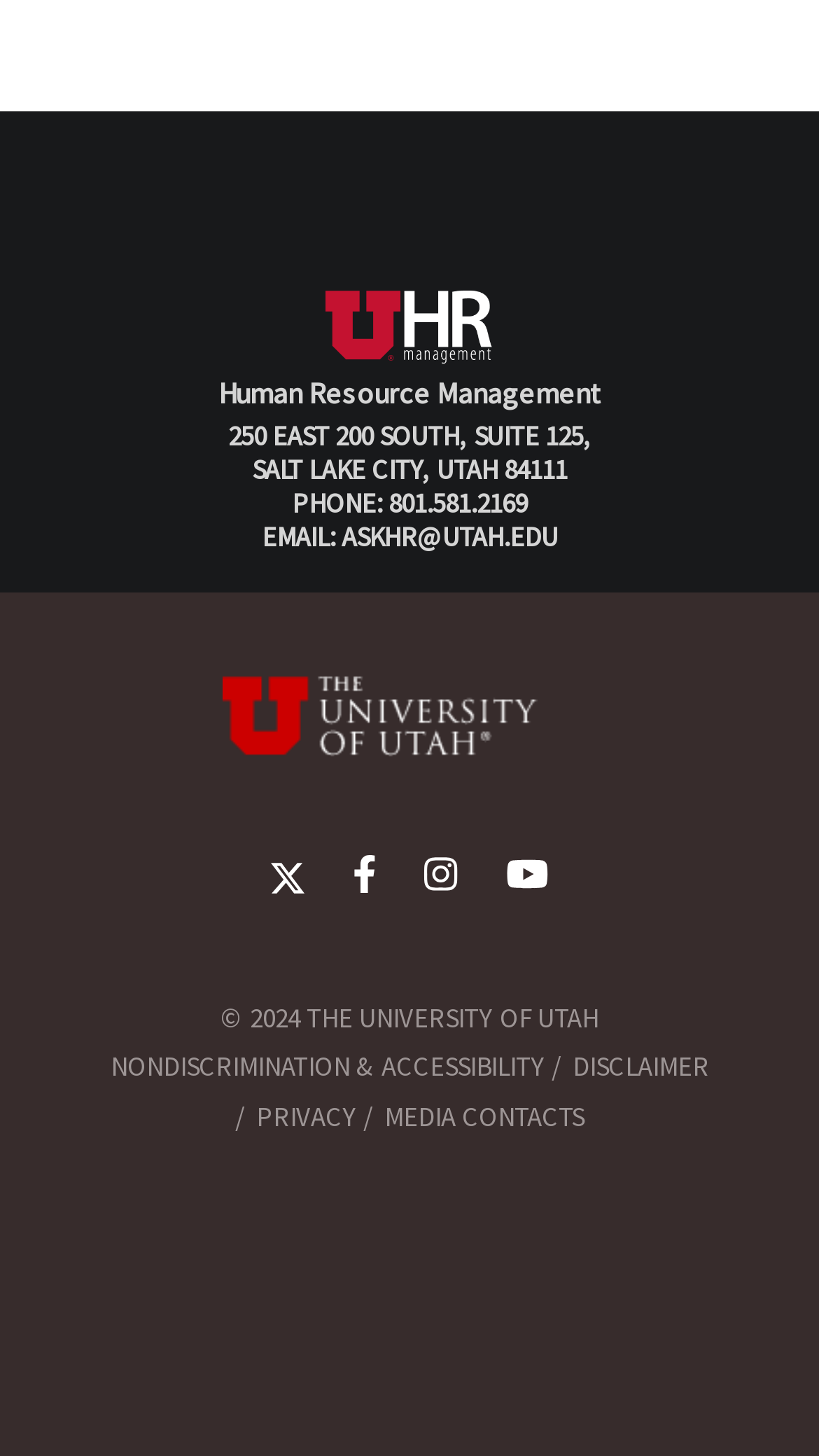Using the element description provided, determine the bounding box coordinates in the format (top-left x, top-left y, bottom-right x, bottom-right y). Ensure that all values are floating point numbers between 0 and 1. Element description: Nondiscrimination & Accessibility

[0.135, 0.72, 0.665, 0.745]